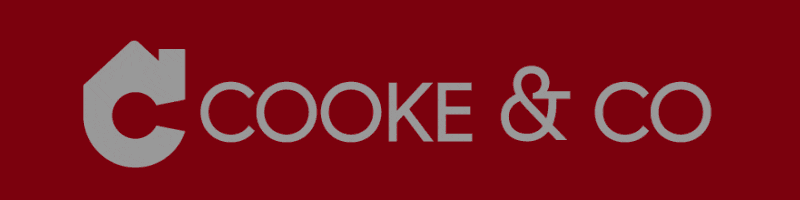What is the font style of the text 'COOKE & CO'?
Provide a thorough and detailed answer to the question.

The text 'COOKE & CO' appears in a sleek, modern font, which emphasizes professionalism and reliability, suggesting a company that values contemporary design and aesthetics.